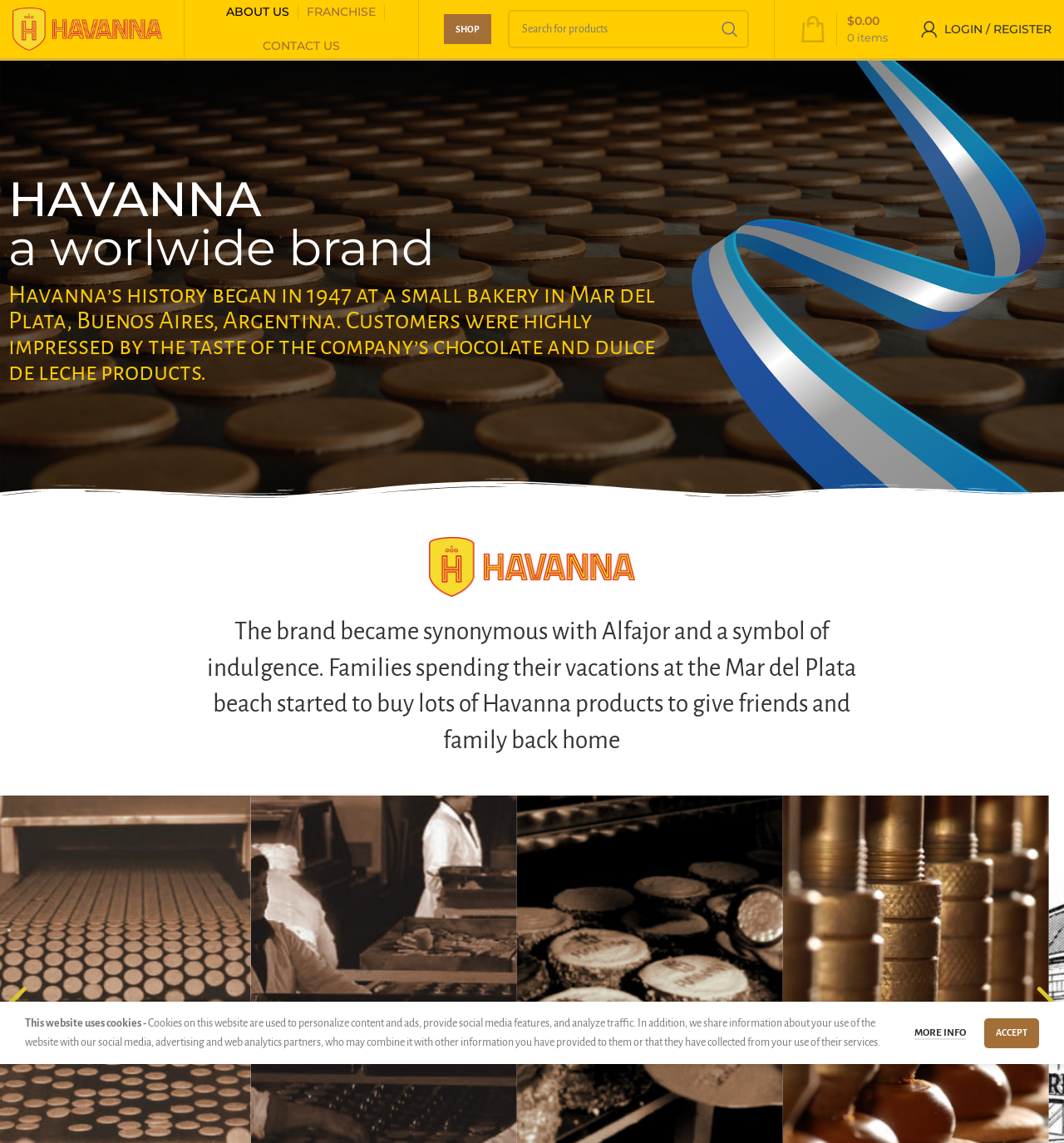Identify the bounding box coordinates of the clickable region required to complete the instruction: "Log in or register". The coordinates should be given as four float numbers within the range of 0 and 1, i.e., [left, top, right, bottom].

[0.858, 0.011, 0.996, 0.04]